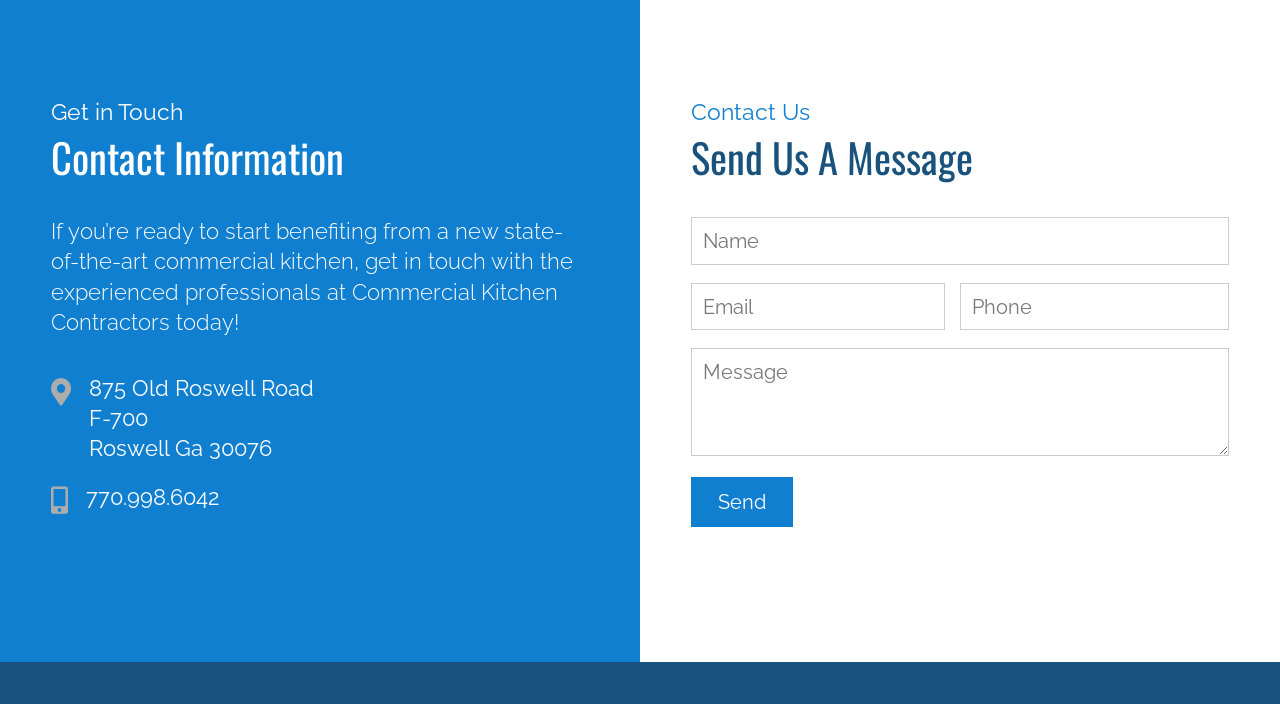Please specify the bounding box coordinates of the region to click in order to perform the following instruction: "View the latest posts".

None